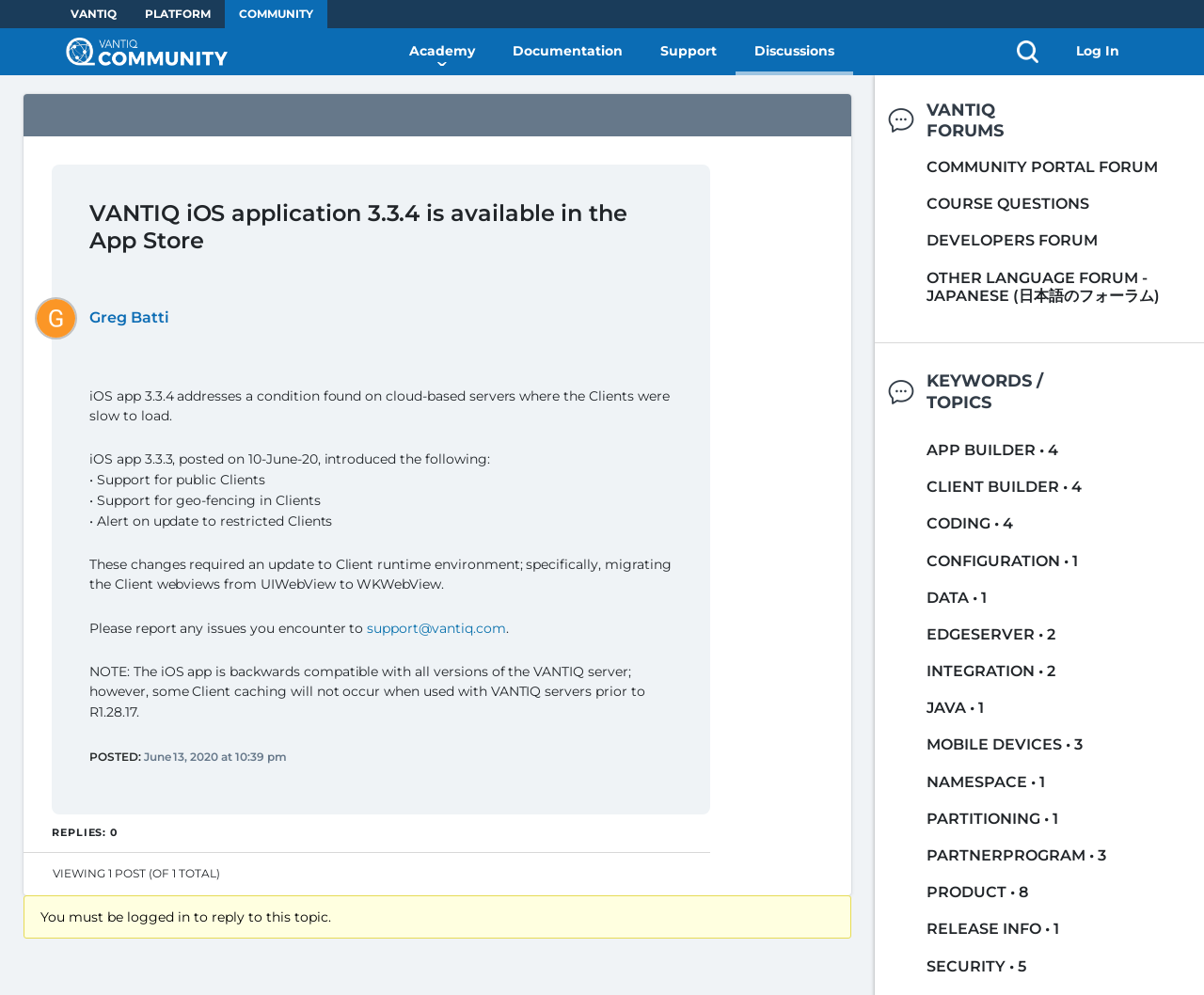Kindly determine the bounding box coordinates of the area that needs to be clicked to fulfill this instruction: "Go to Academy".

[0.34, 0.041, 0.395, 0.063]